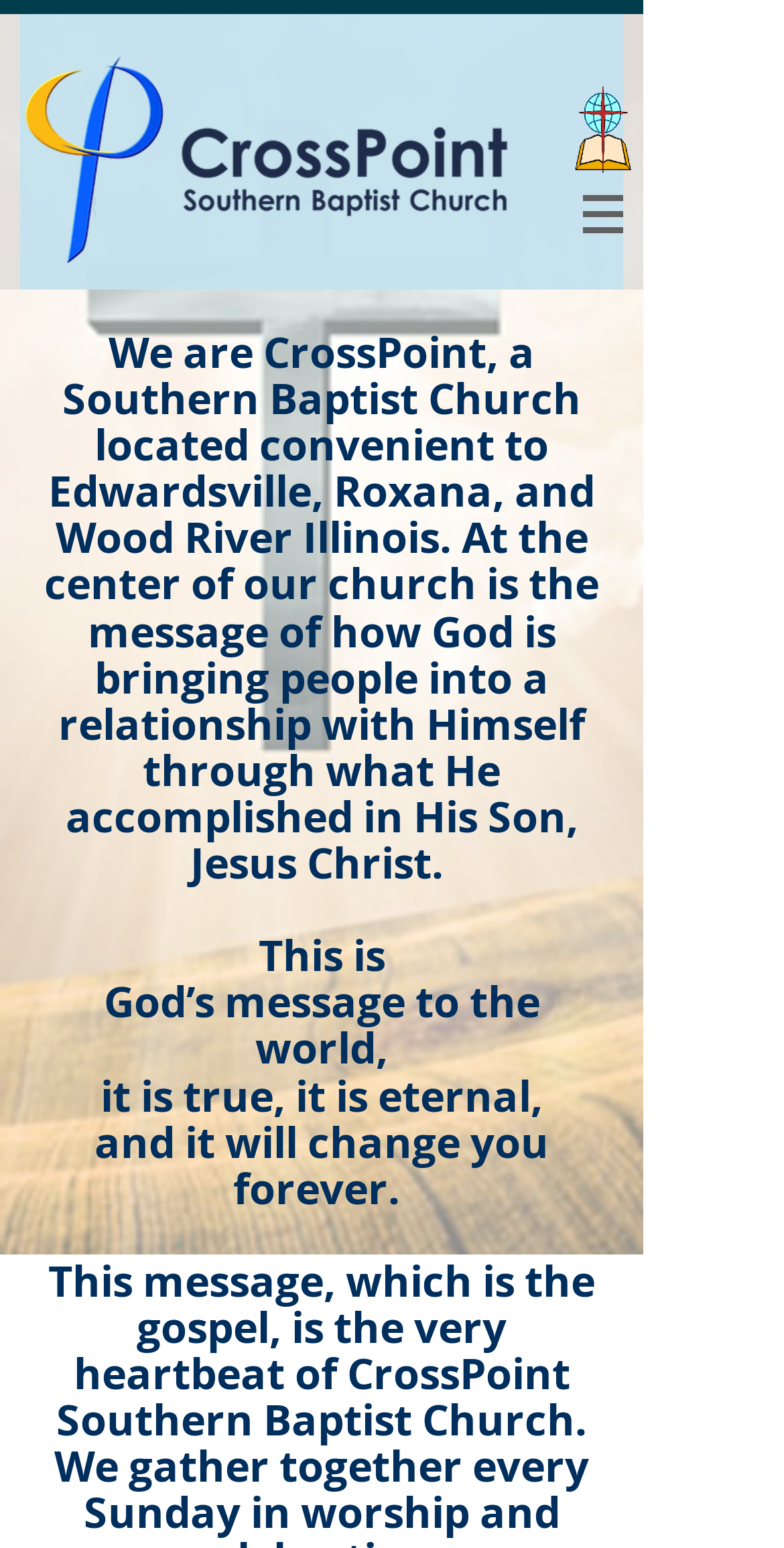What is the bounding box coordinate of the 'Site' navigation? Look at the image and give a one-word or short phrase answer.

[0.718, 0.112, 0.821, 0.164]